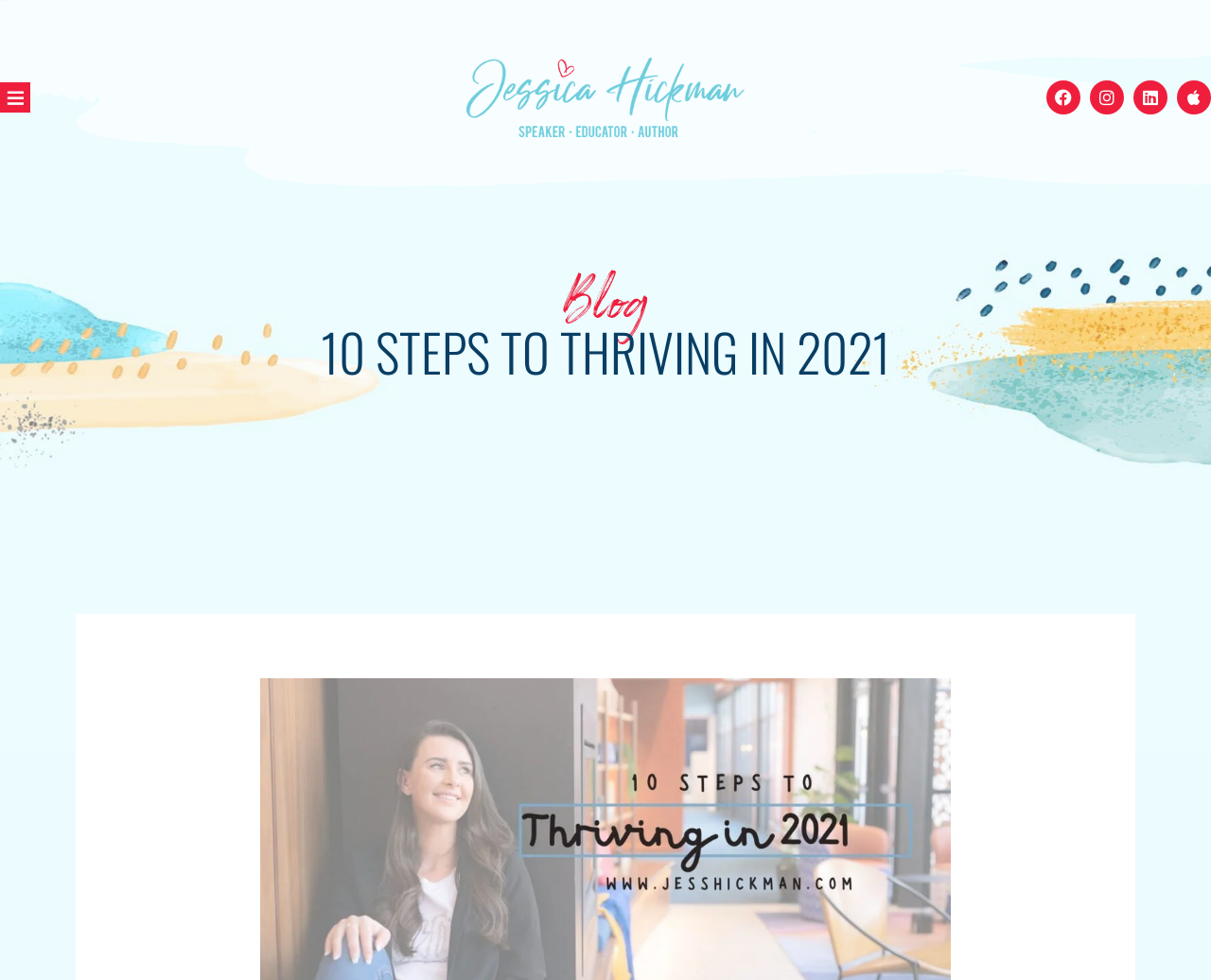Please respond in a single word or phrase: 
Is there a blog section on the webpage?

Yes